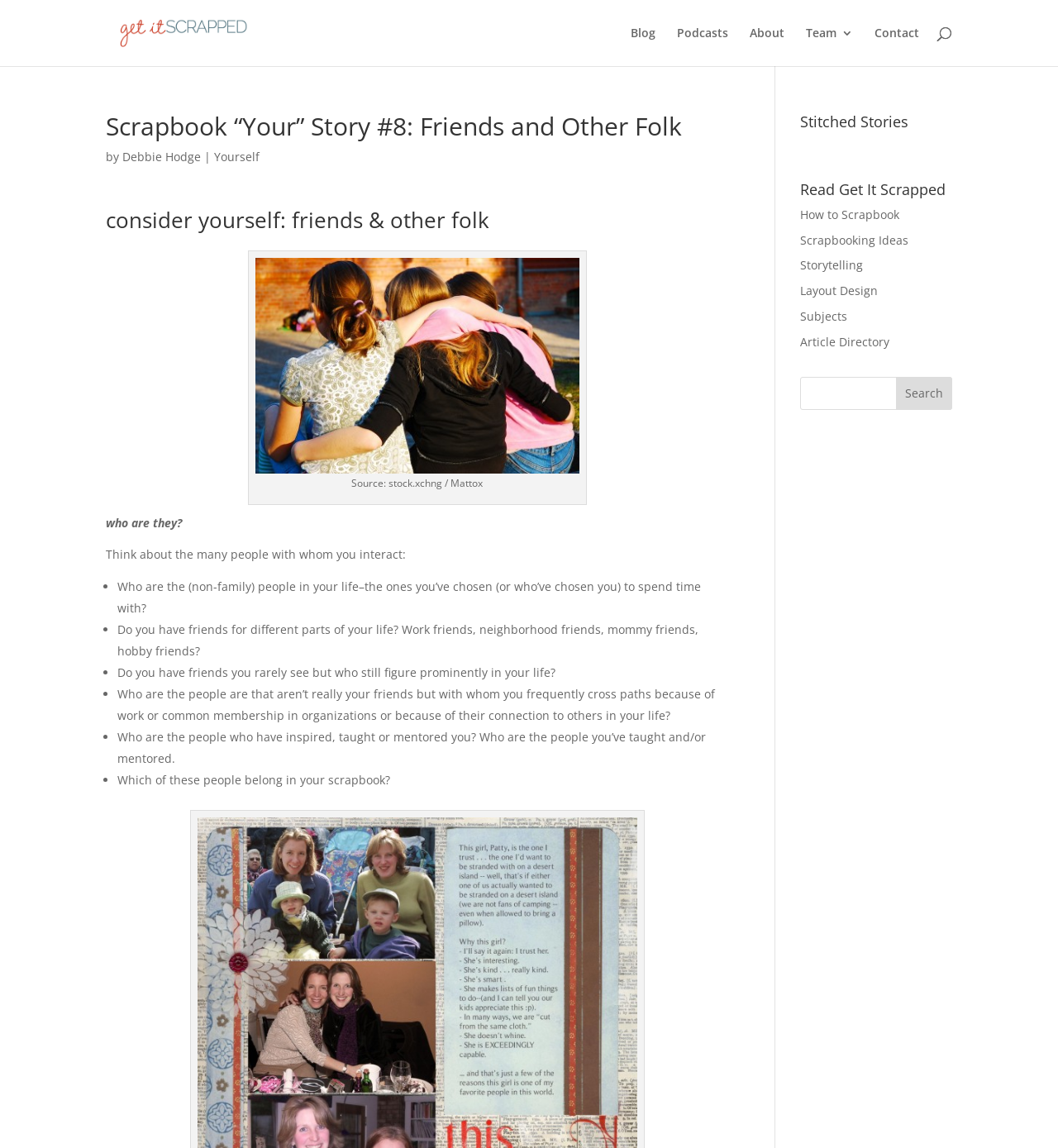Identify the bounding box of the UI element that matches this description: "parent_node: Source: stock.xchng / Mattox".

[0.241, 0.397, 0.548, 0.411]